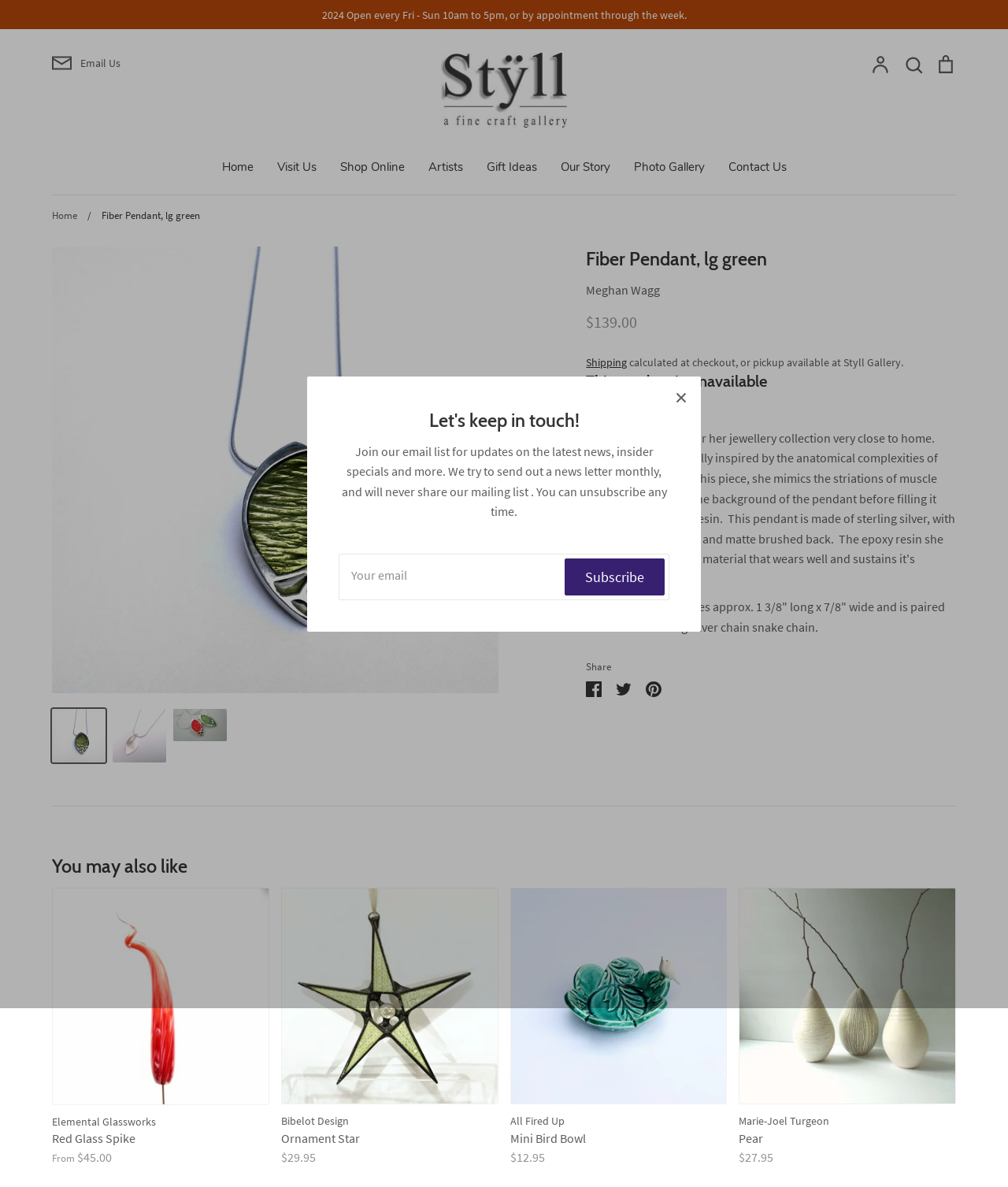Locate the bounding box coordinates of the clickable area to execute the instruction: "Subscribe to the newsletter". Provide the coordinates as four float numbers between 0 and 1, represented as [left, top, right, bottom].

[0.56, 0.47, 0.659, 0.502]